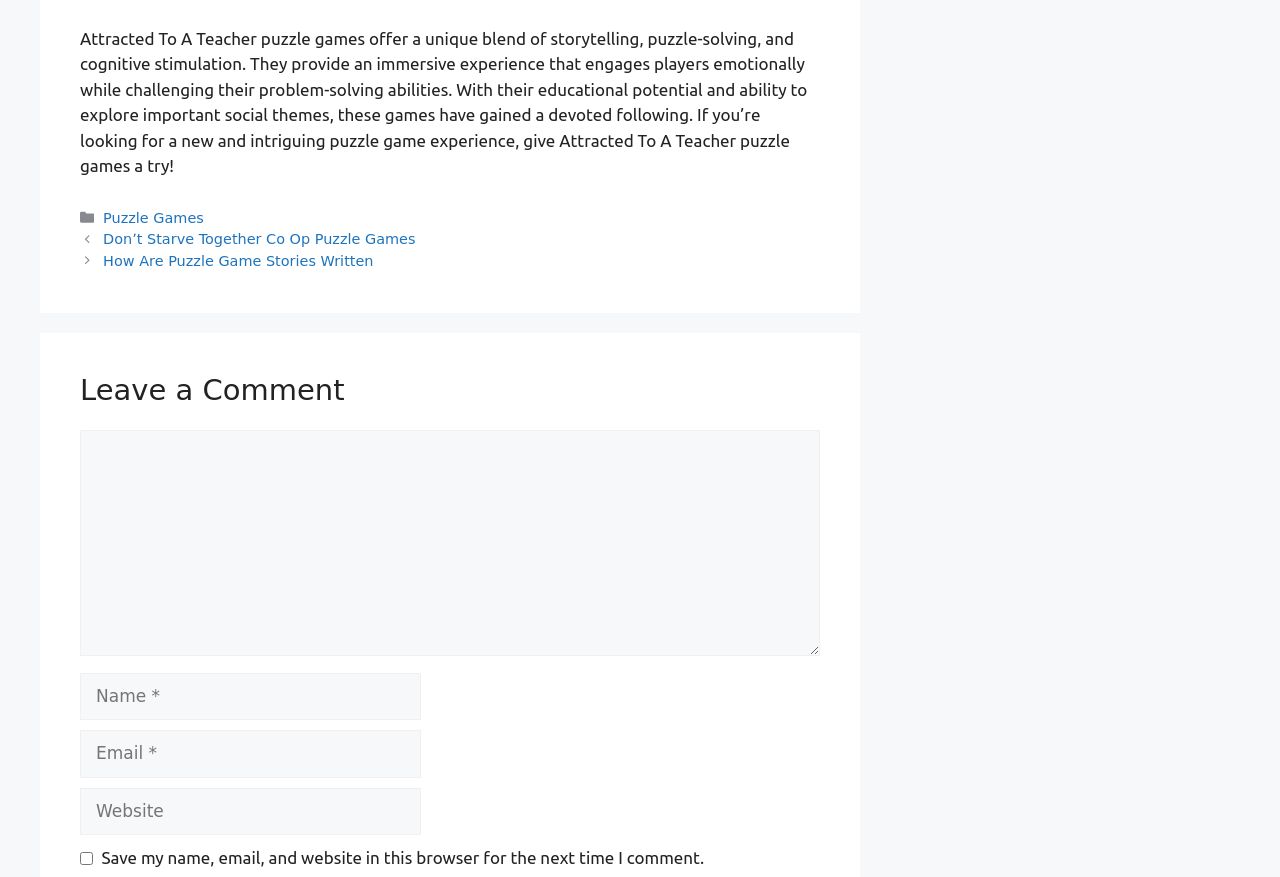Determine the bounding box coordinates for the HTML element mentioned in the following description: "Puzzle Games". The coordinates should be a list of four floats ranging from 0 to 1, represented as [left, top, right, bottom].

[0.081, 0.239, 0.159, 0.257]